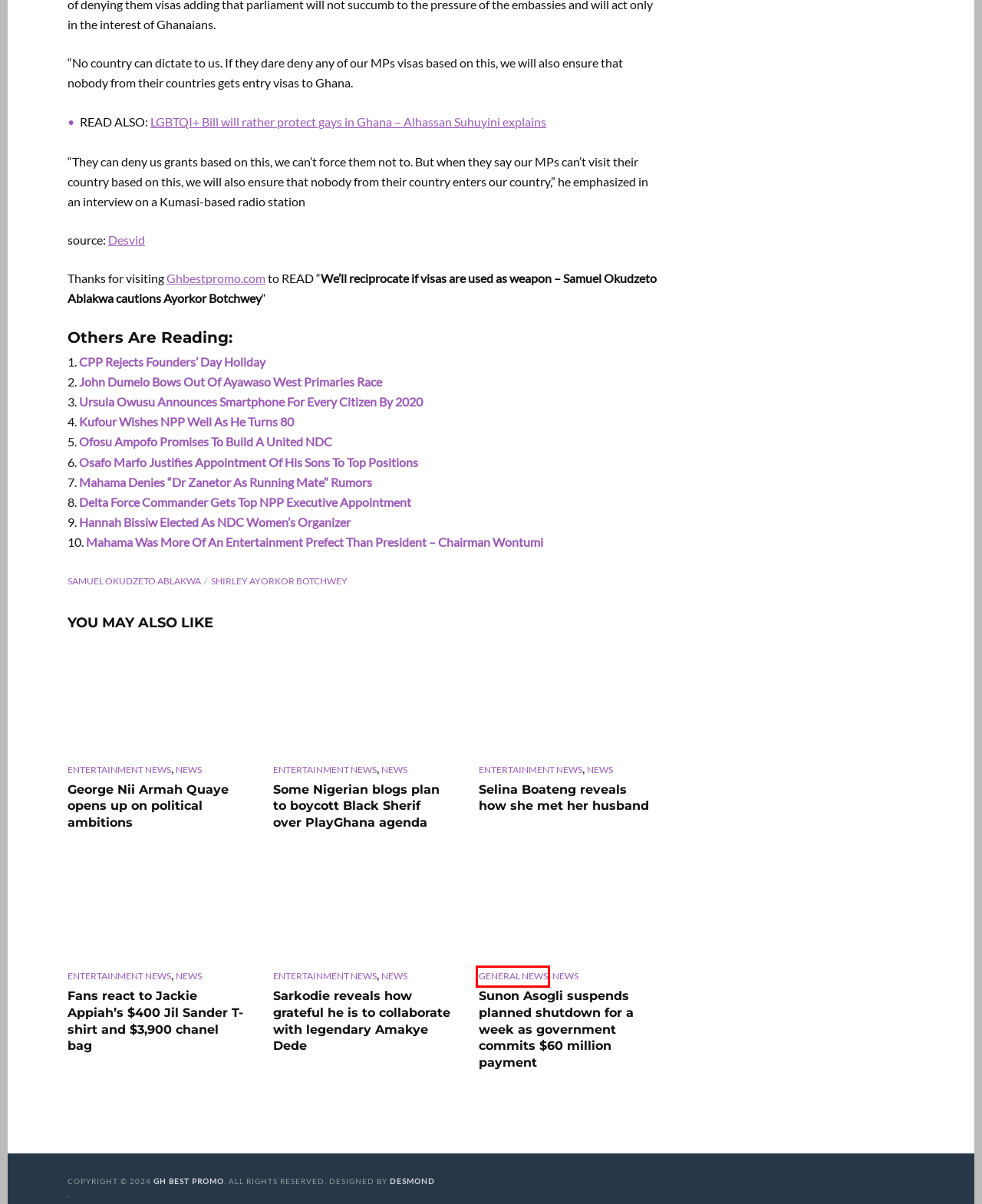Analyze the webpage screenshot with a red bounding box highlighting a UI element. Select the description that best matches the new webpage after clicking the highlighted element. Here are the options:
A. Ofosu Ampofo Promises To Build A United NDC - Ghbestpromo.com
B. Osafo Marfo Justifies Appointment Of His Sons To Top Positions - Ghbestpromo.com
C. LGBTQI Bill will rather protect gays in Ghana – Alhassan Suhuyini - Ghbestpromo.com
D. CPP Rejects Founders’ Day Holiday - Ghbestpromo.com
E. Shirley Ayorkor Botchwey Archives - Ghbestpromo.com
F. Mahama Was More Of An Entertainment Prefect Than President – Chairman Wontumi - Ghbestpromo.com
G. Mahama Denies “Dr Zanetor As Running Mate” Rumors - Ghbestpromo.com
H. General News Archives - Ghbestpromo.com

H